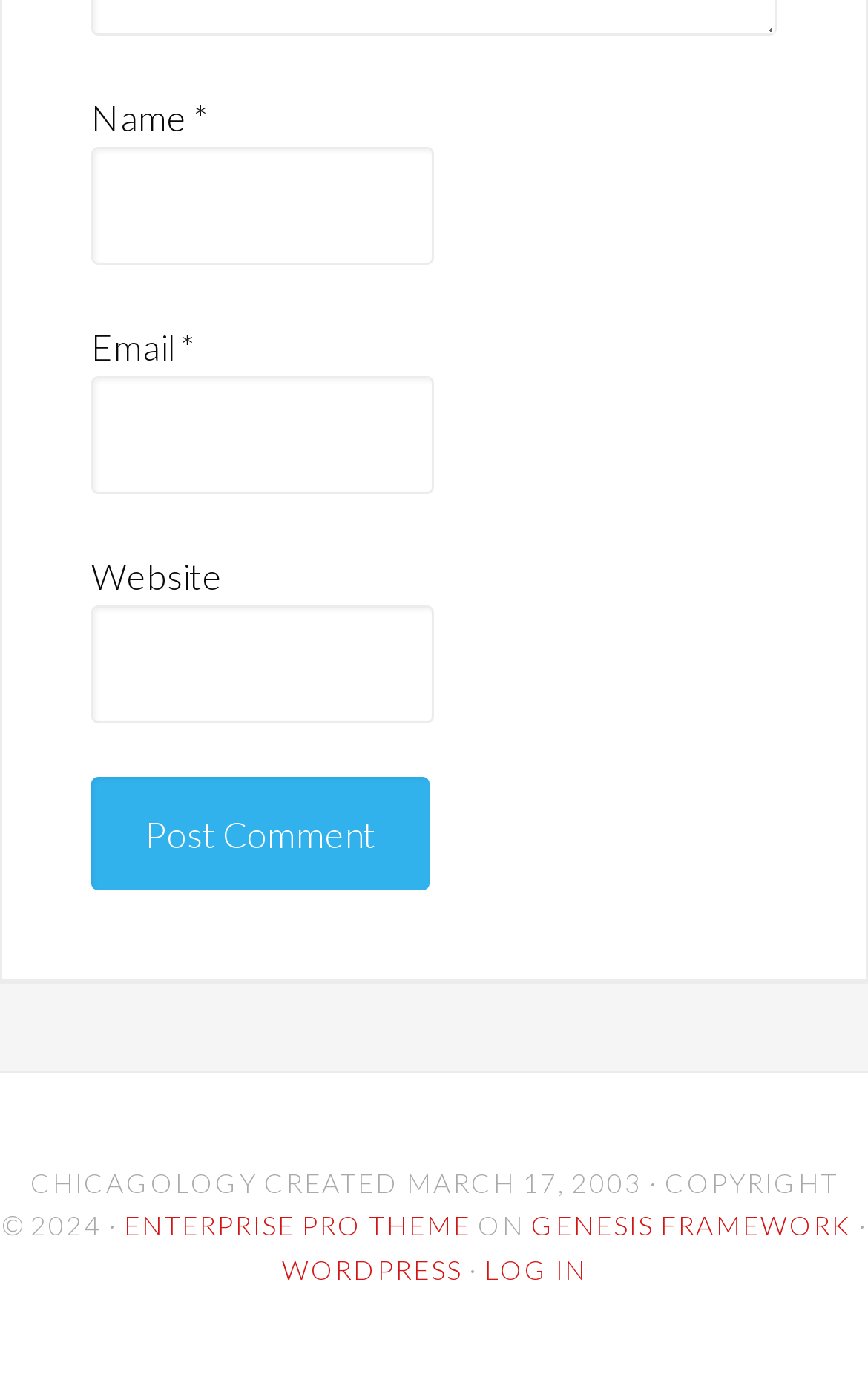Please find the bounding box coordinates of the section that needs to be clicked to achieve this instruction: "Enter your name".

[0.105, 0.106, 0.5, 0.192]